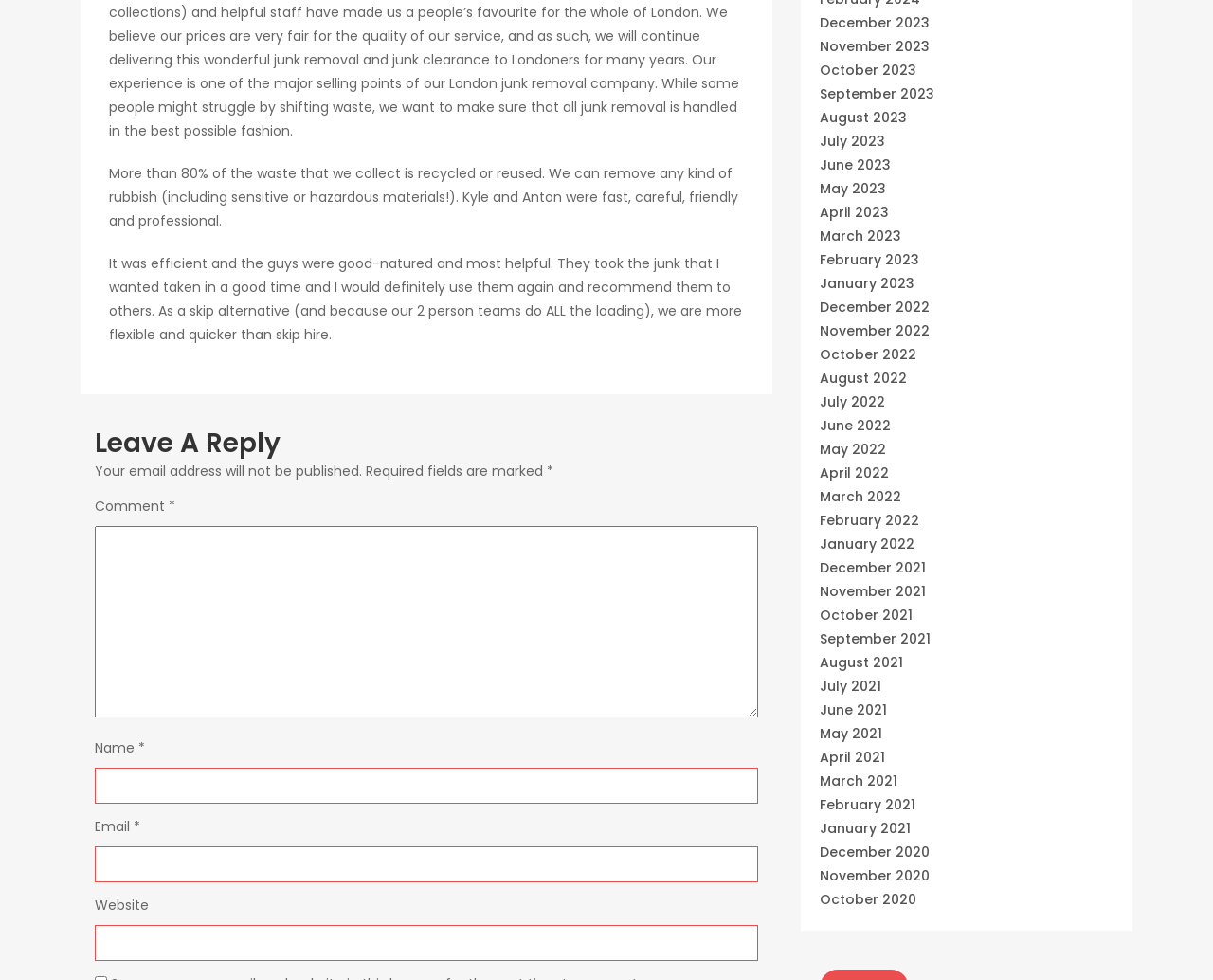What type of materials can be removed by the service?
Using the image, answer in one word or phrase.

Any kind of rubbish